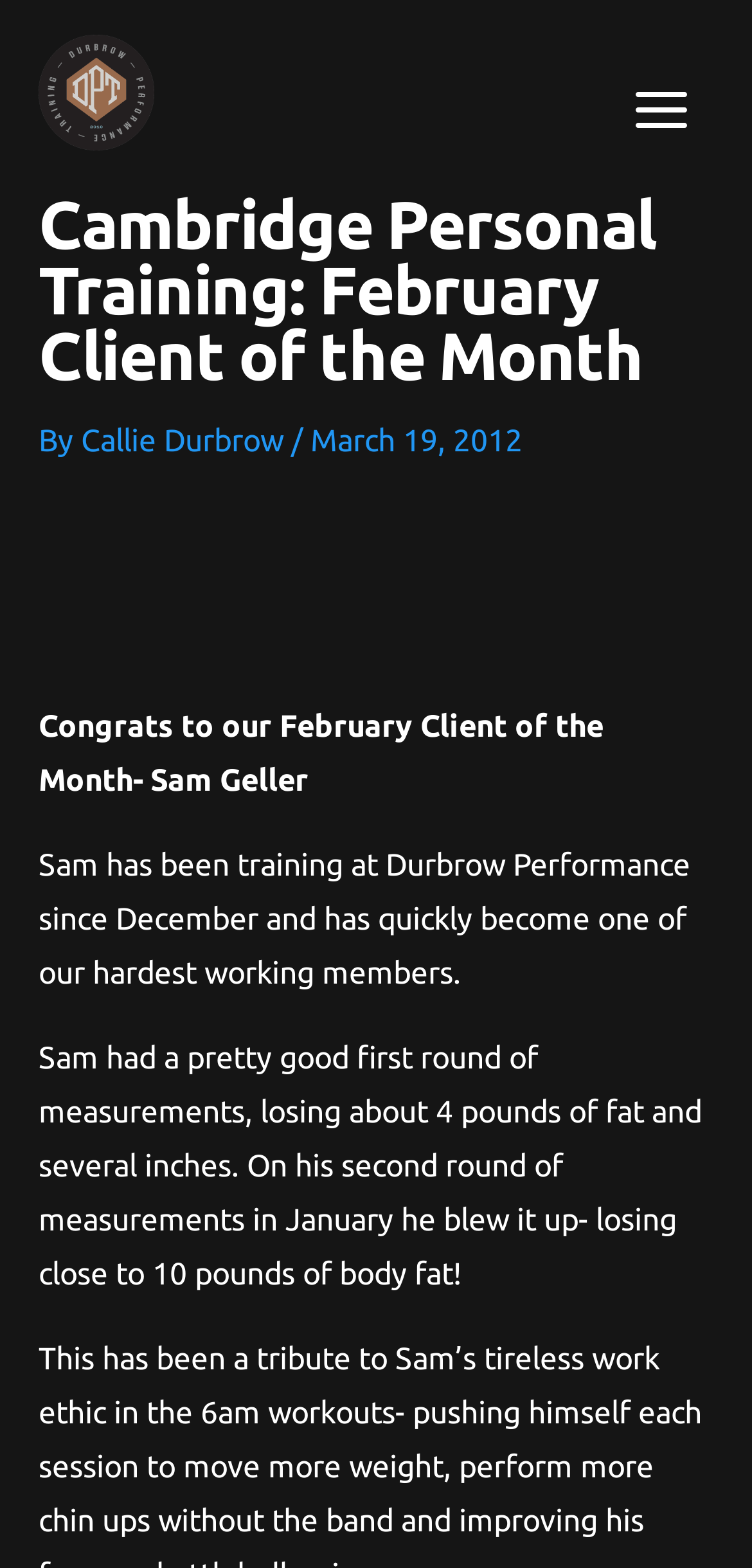Respond to the question below with a concise word or phrase:
What is the name of the training center?

Durbrow Performance Training